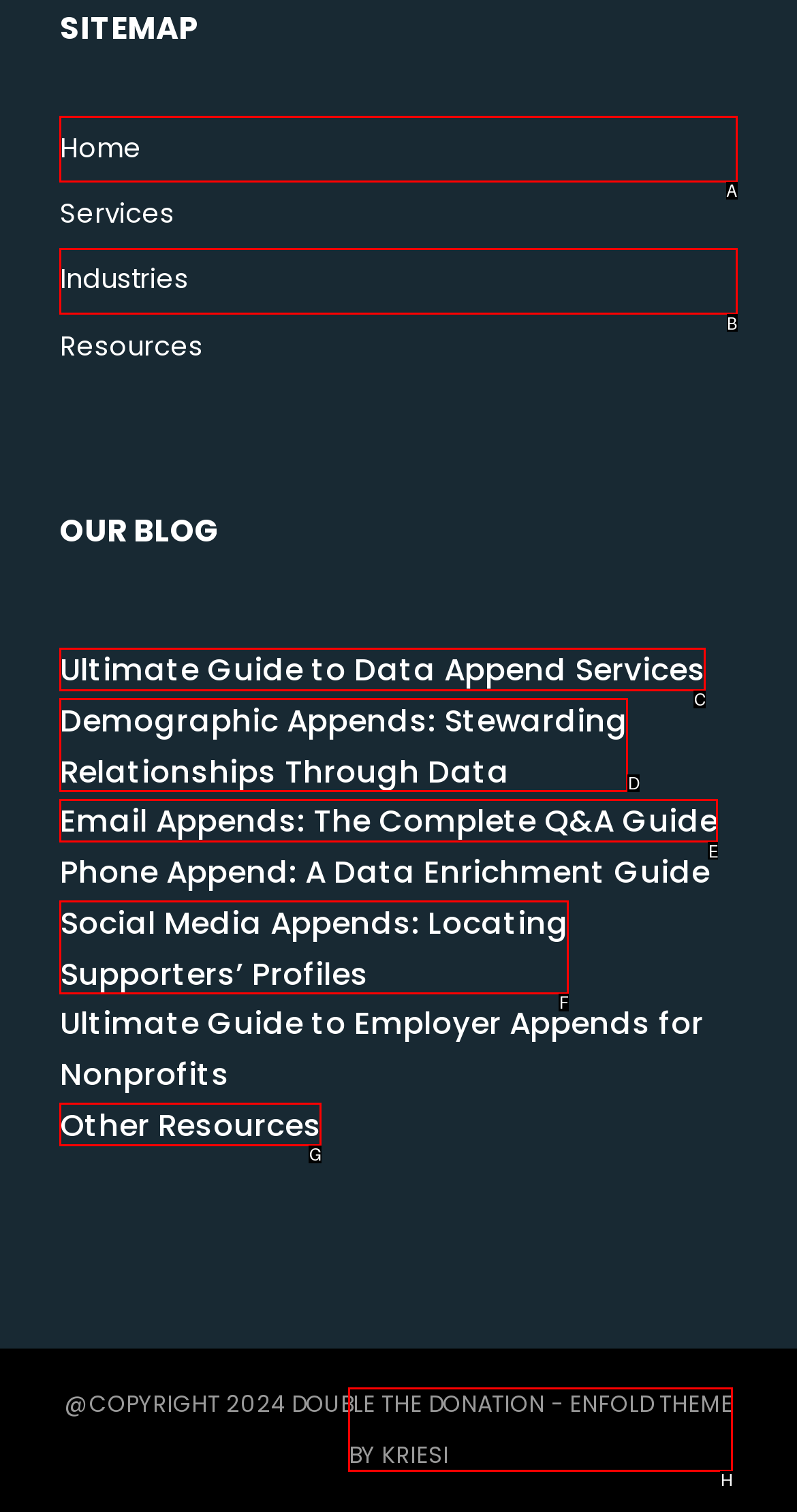Identify the UI element that corresponds to this description: Enfold Theme by Kriesi
Respond with the letter of the correct option.

H